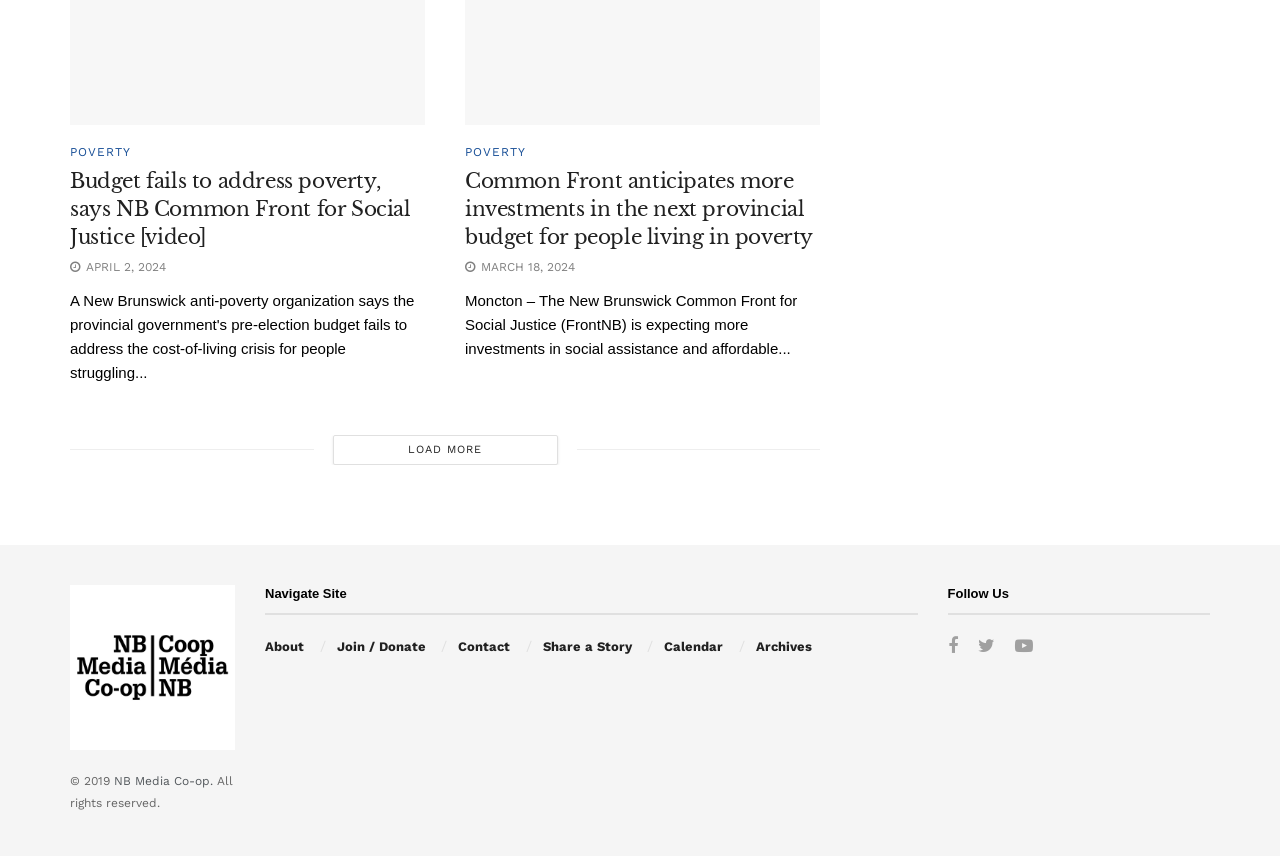Extract the bounding box of the UI element described as: "Join / Donate".

[0.263, 0.746, 0.332, 0.764]